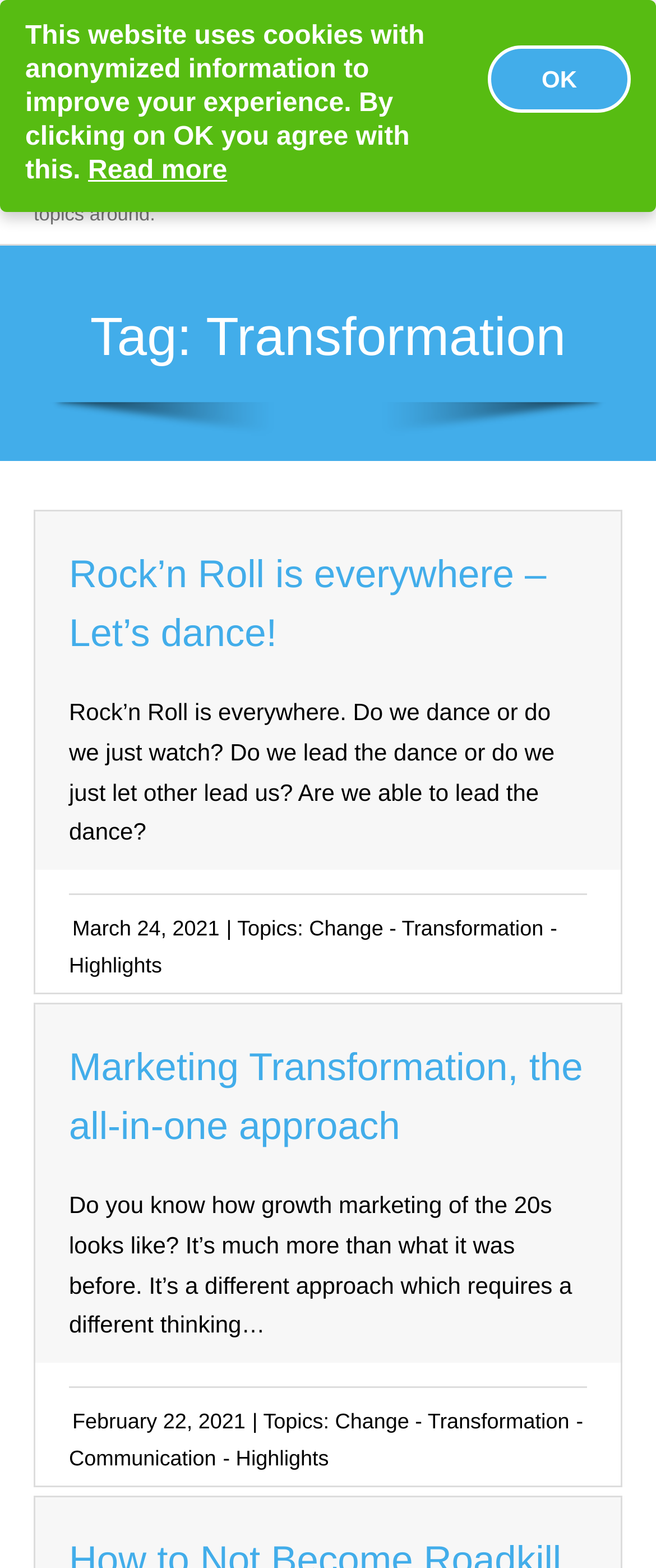Produce an elaborate caption capturing the essence of the webpage.

This webpage is about Transformation Archives, focusing on customer experience and digital transformation. At the top, there is a link to the blog's main page with a brief description. Below it, there is a heading "Tag: Transformation" centered near the top of the page.

The main content of the webpage is divided into two articles. The first article has a heading "Rock’n Roll is everywhere – Let’s dance!" followed by a brief text discussing the concept of leading or following in rock 'n' roll. Below this text, there is a footer section with links to the date of publication, topics related to the article, and a "Highlights" link.

The second article has a heading "Marketing Transformation, the all-in-one approach" followed by a brief text discussing the evolution of growth marketing. Similar to the first article, it has a footer section with links to the date of publication, topics related to the article, and links to "Highlights" and "Communication".

At the very top of the page, there is a notification about the website using cookies, with an "OK" button to agree and a "Read more" link for more information. There are also several hidden buttons and links related to cookie information, privacy policy, and imprint.

Overall, the webpage appears to be a blog or archive of articles related to digital transformation, customer experience, and marketing, with a simple and clean layout.